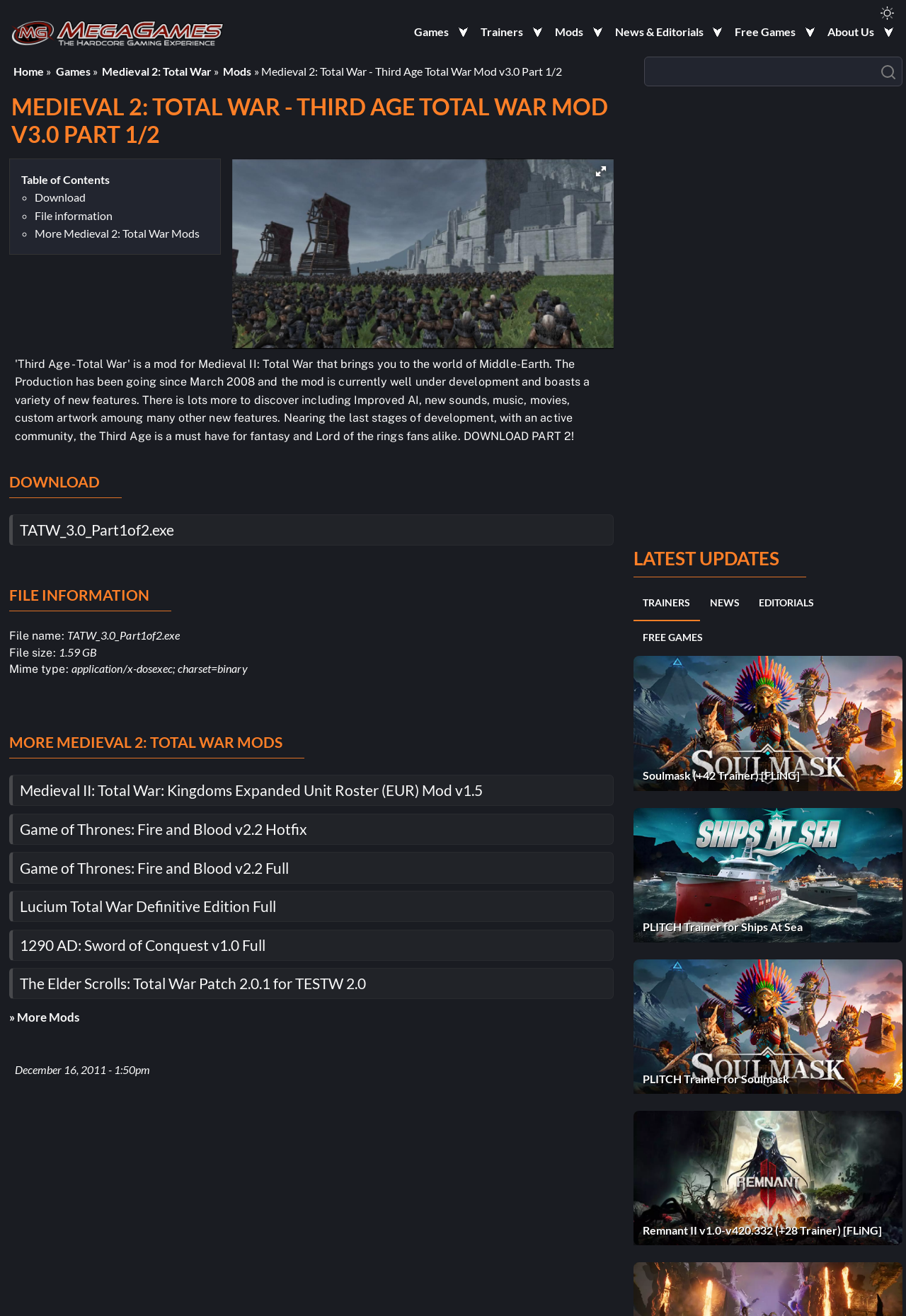Please analyze the image and give a detailed answer to the question:
What is the mime type of the mod file?

The mime type of the mod file can be found in the section 'FILE INFORMATION' where it is stated as 'Mime type: application/x-dosexec; charset=binary'.